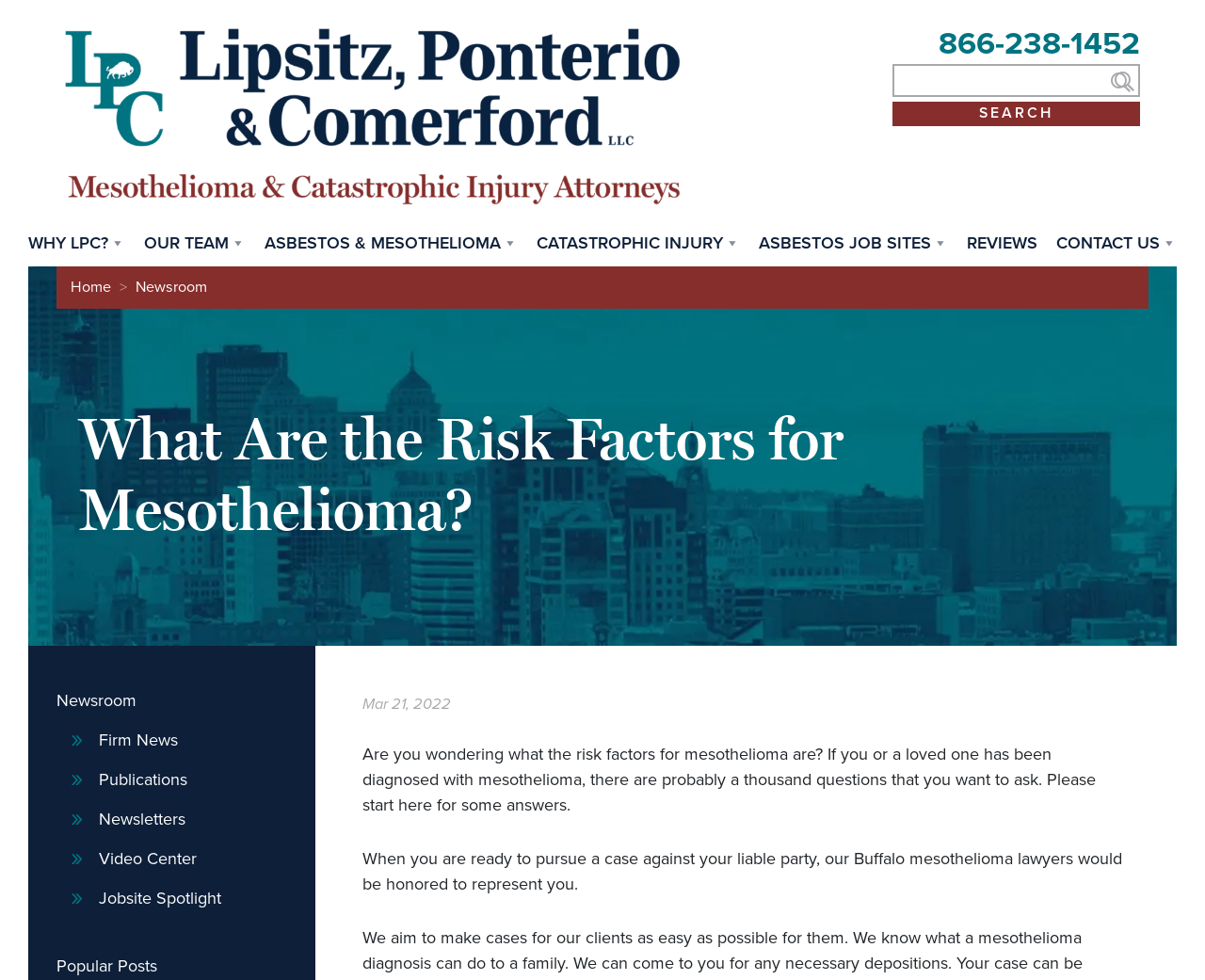Please identify the bounding box coordinates of the element's region that should be clicked to execute the following instruction: "Read about risk factors for mesothelioma". The bounding box coordinates must be four float numbers between 0 and 1, i.e., [left, top, right, bottom].

[0.066, 0.411, 0.79, 0.556]